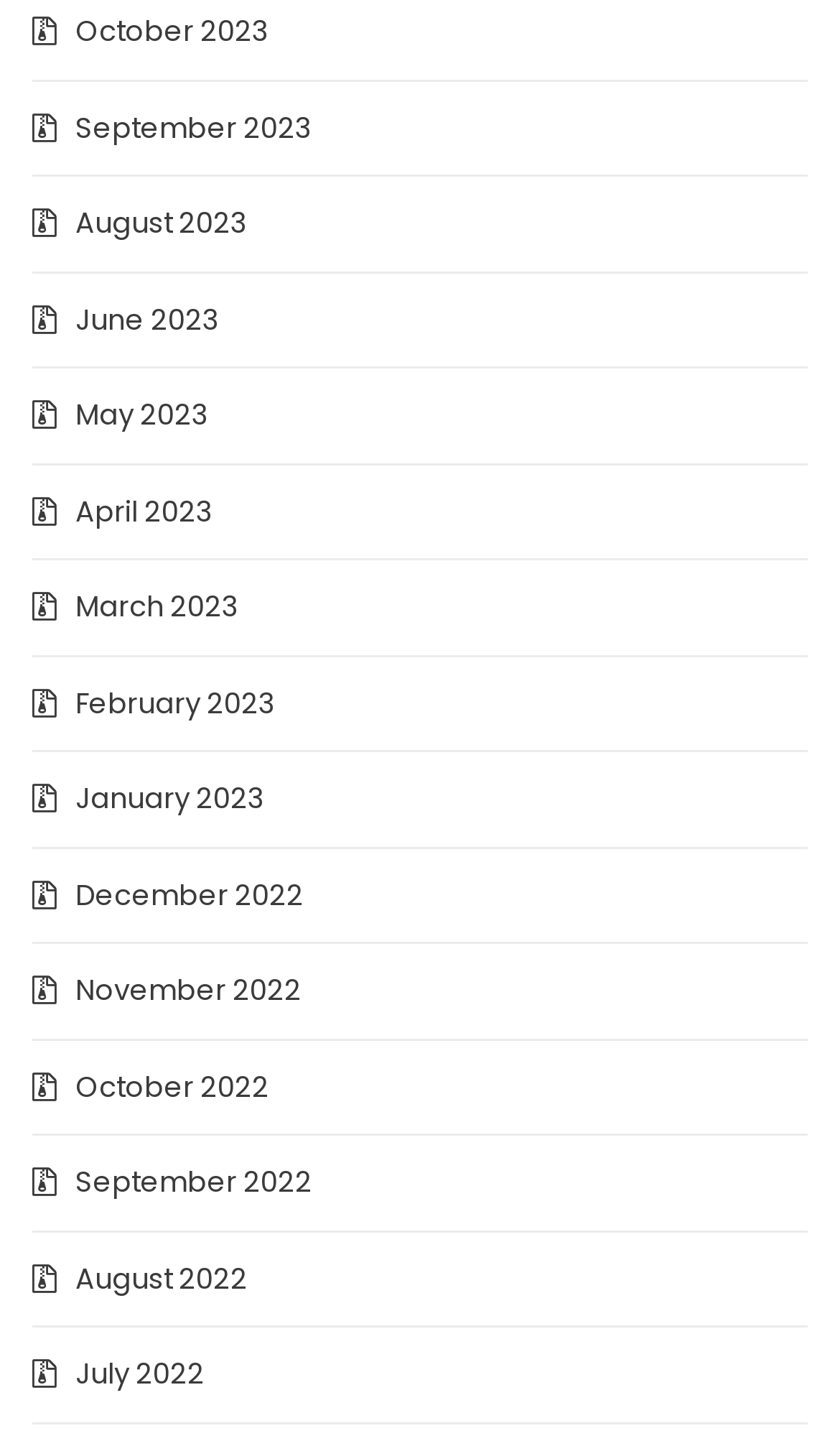Based on the image, give a detailed response to the question: Are the months listed in alphabetical order?

I checked the list of links and found that the months are not in alphabetical order. Instead, they are listed in a chronological order, with the most recent month first.